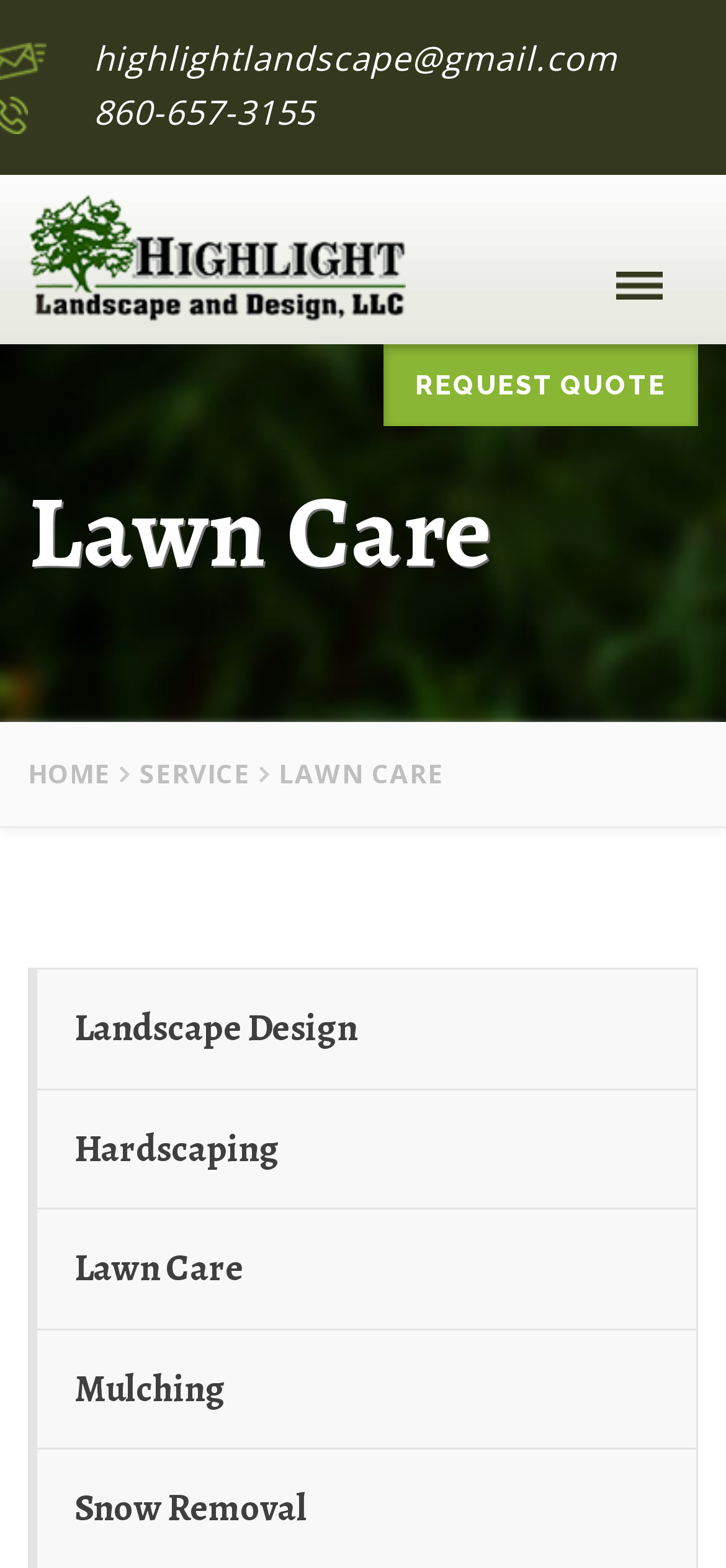Find the bounding box coordinates for the area you need to click to carry out the instruction: "Click the REQUEST QUOTE link". The coordinates should be four float numbers between 0 and 1, indicated as [left, top, right, bottom].

[0.528, 0.22, 0.962, 0.272]